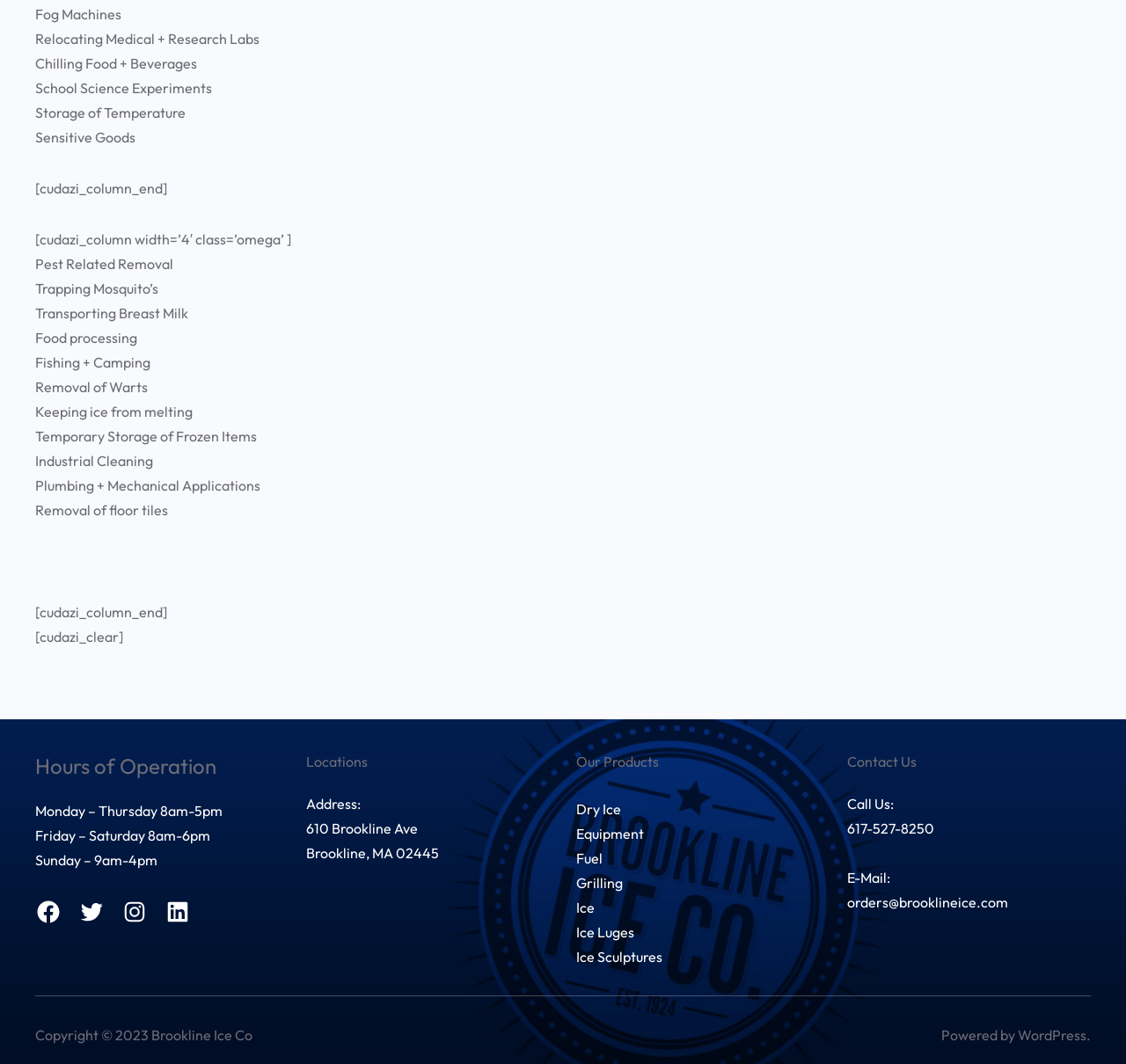Indicate the bounding box coordinates of the element that needs to be clicked to satisfy the following instruction: "Search for something". The coordinates should be four float numbers between 0 and 1, i.e., [left, top, right, bottom].

None